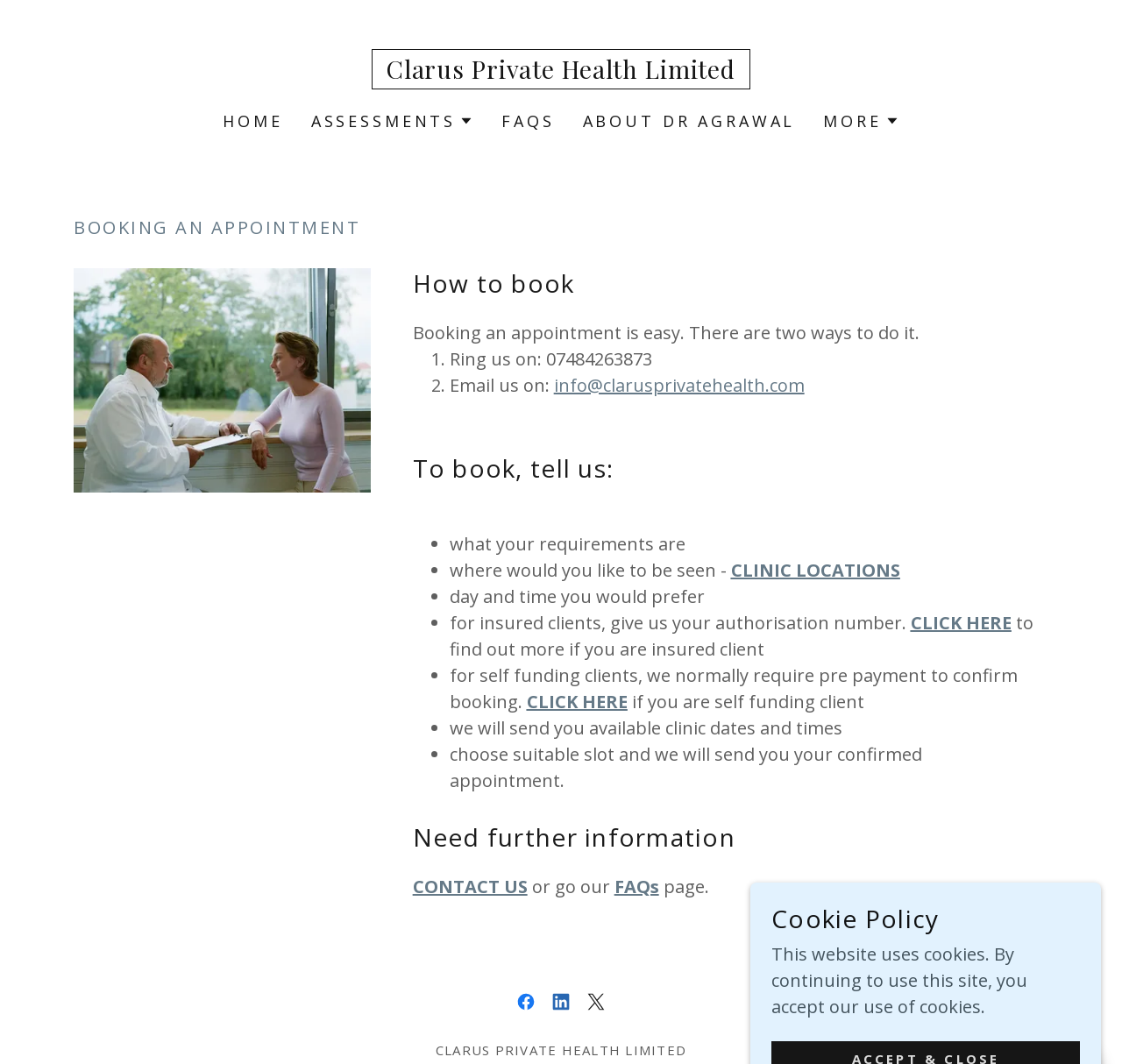Locate the bounding box coordinates of the item that should be clicked to fulfill the instruction: "Click on ABOUT DR AGRAWAL".

[0.515, 0.099, 0.713, 0.129]